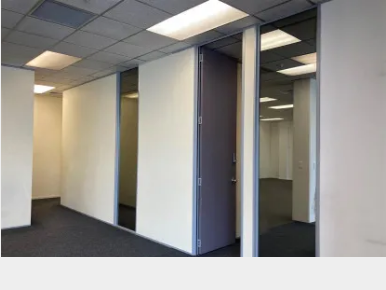Explain all the elements you observe in the image.

The image depicts the interior of a retail space available for lease at Hutt Central, specifically located at 29 Waterloo Road. The photograph shows a modern design, featuring a well-lit area with a ceiling adorned with fluorescent lights. The space includes several walls that create distinct sections, reflecting a spacious layout ideal for various retail purposes. A muted color palette enhances the sleek appearance, while the door seen on the left adds functionality and access to another enclosed space. This inviting atmosphere is part of a retail opportunity that promises high visibility and accessibility in a bustling location near food retailers.